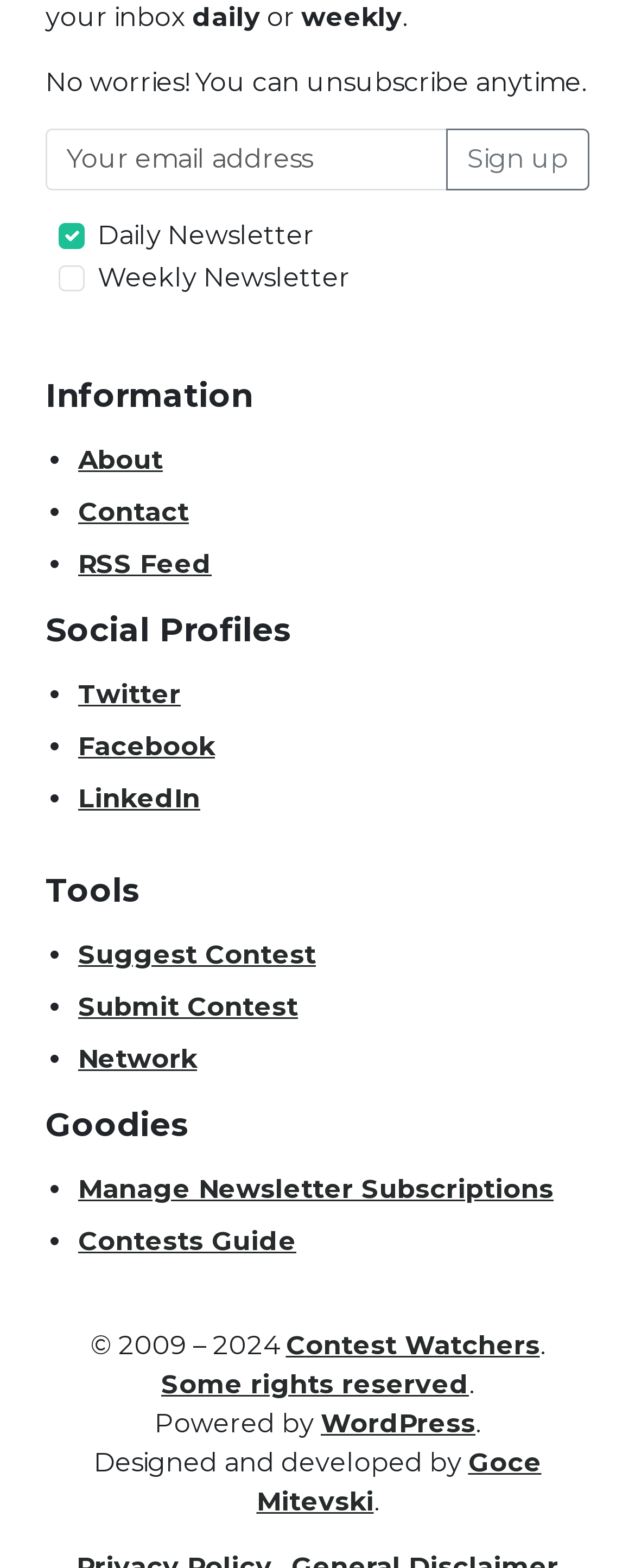What is the name of the website?
Refer to the image and provide a one-word or short phrase answer.

Contest Watchers